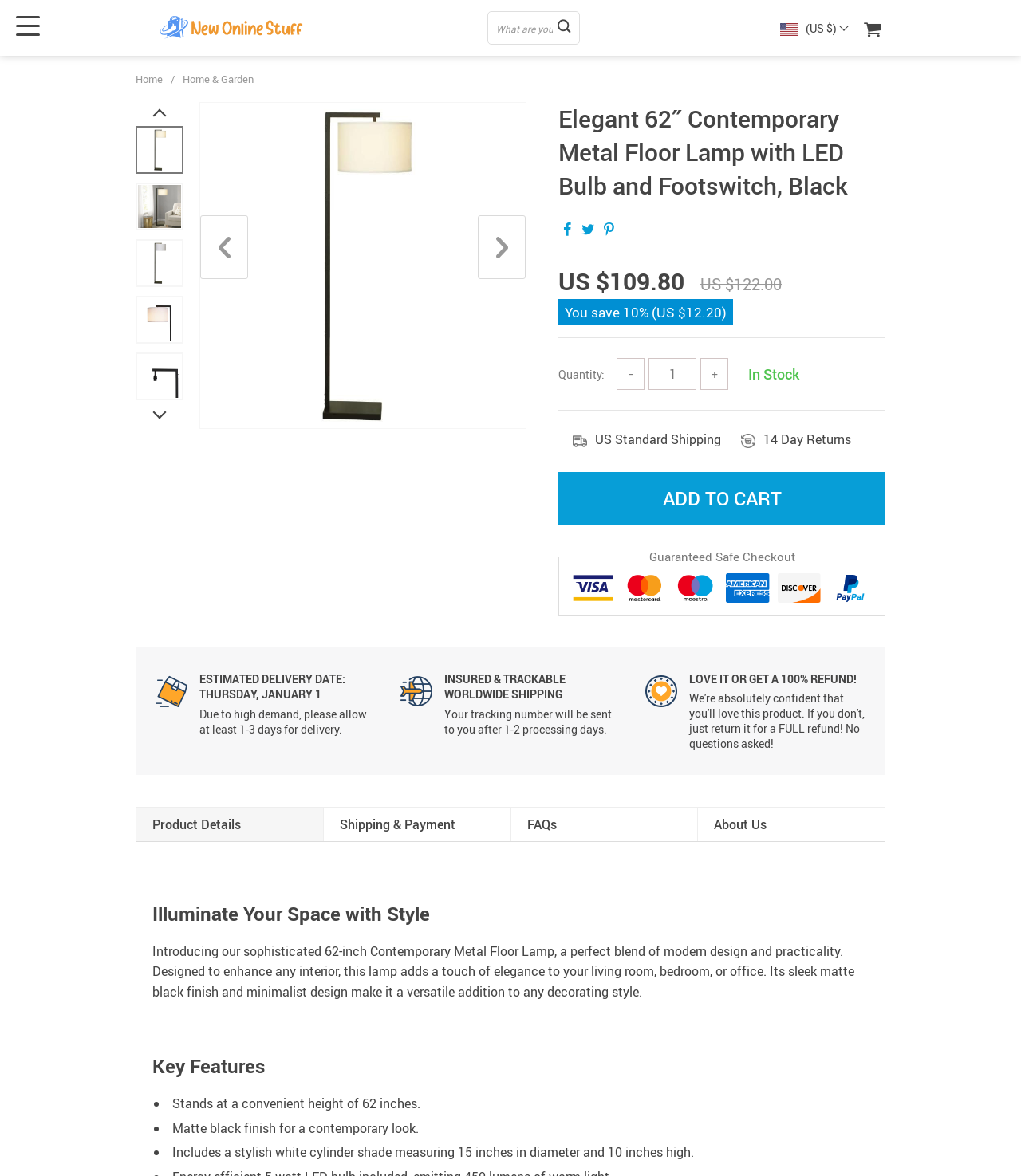Find the bounding box coordinates of the element you need to click on to perform this action: 'Click on the Home link'. The coordinates should be represented by four float values between 0 and 1, in the format [left, top, right, bottom].

[0.133, 0.061, 0.159, 0.073]